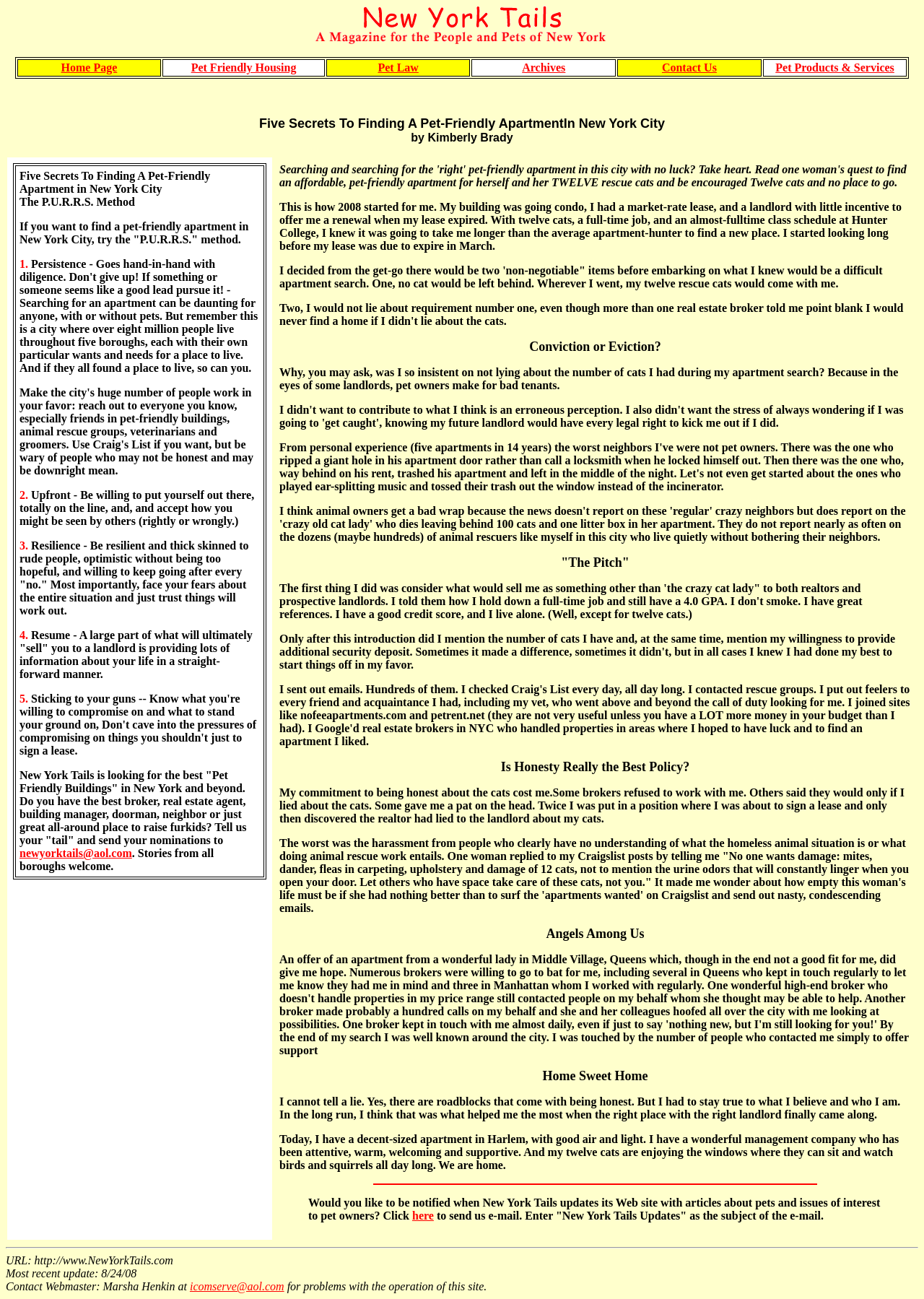Locate the bounding box coordinates of the segment that needs to be clicked to meet this instruction: "Click on Home Page".

[0.018, 0.046, 0.174, 0.059]